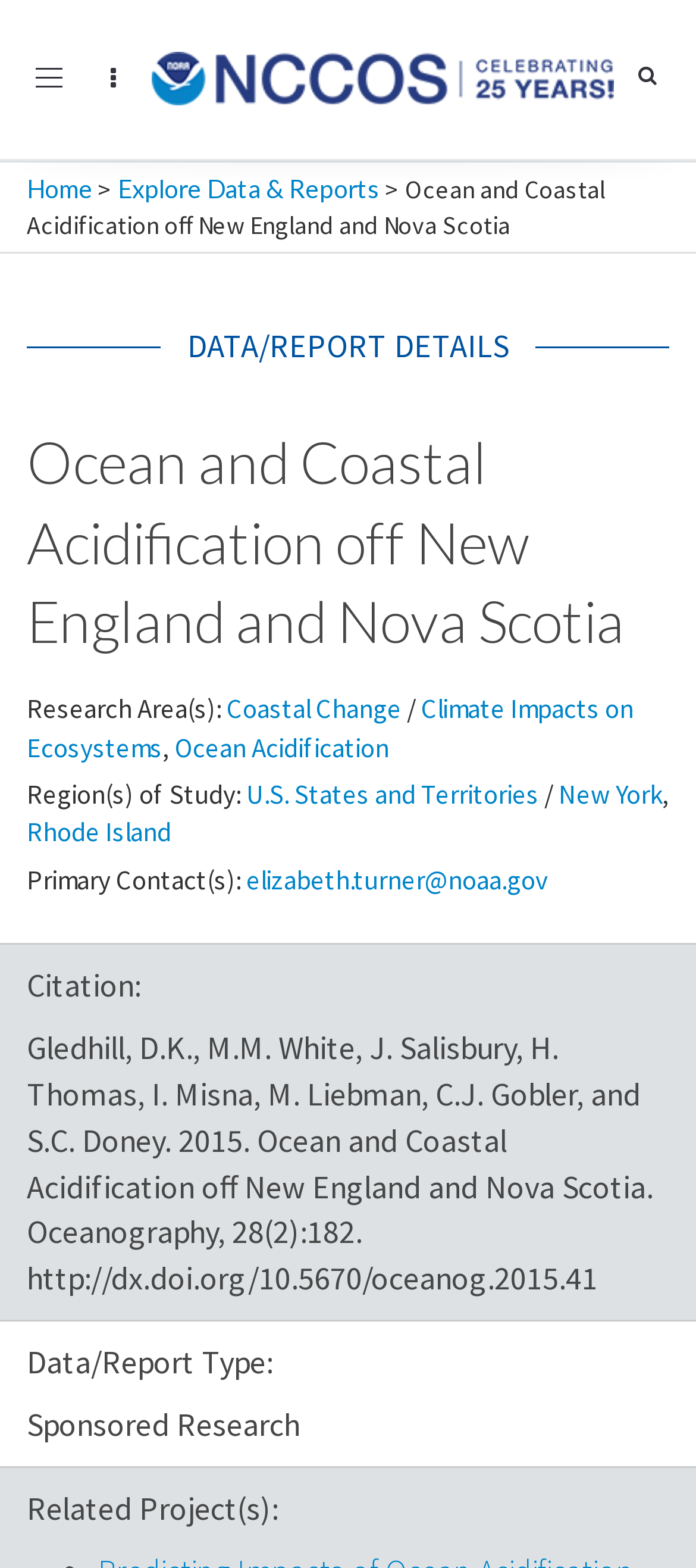Please find the bounding box for the following UI element description. Provide the coordinates in (top-left x, top-left y, bottom-right x, bottom-right y) format, with values between 0 and 1: elizabeth.turner@noaa.gov

[0.354, 0.55, 0.787, 0.572]